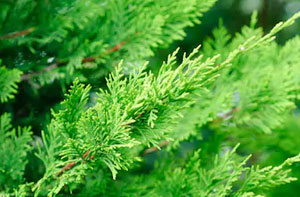Where can one find expert advice on planting and caring for Leylandii?
Please respond to the question thoroughly and include all relevant details.

According to the caption, local professionals in Leicester can provide expert advice on suitable hedge varieties and their maintenance needs, including Leylandii.